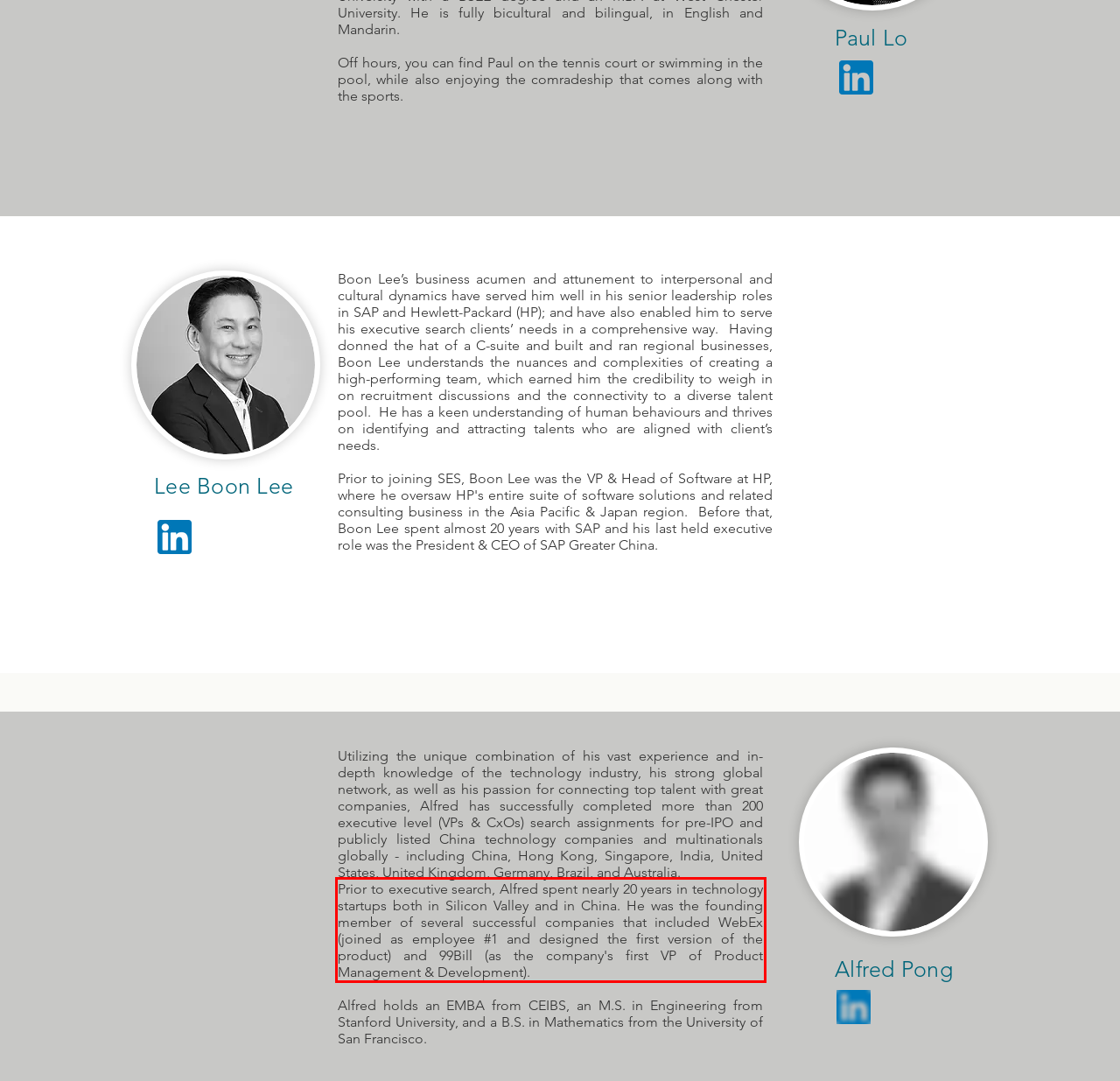Please analyze the provided webpage screenshot and perform OCR to extract the text content from the red rectangle bounding box.

Prior to executive search, Alfred spent nearly 20 years in technology startups both in Silicon Valley and in China. He was the founding member of several successful companies that included WebEx (joined as employee #1 and designed the first version of the product) and 99Bill (as the company's first VP of Product Management & Development).